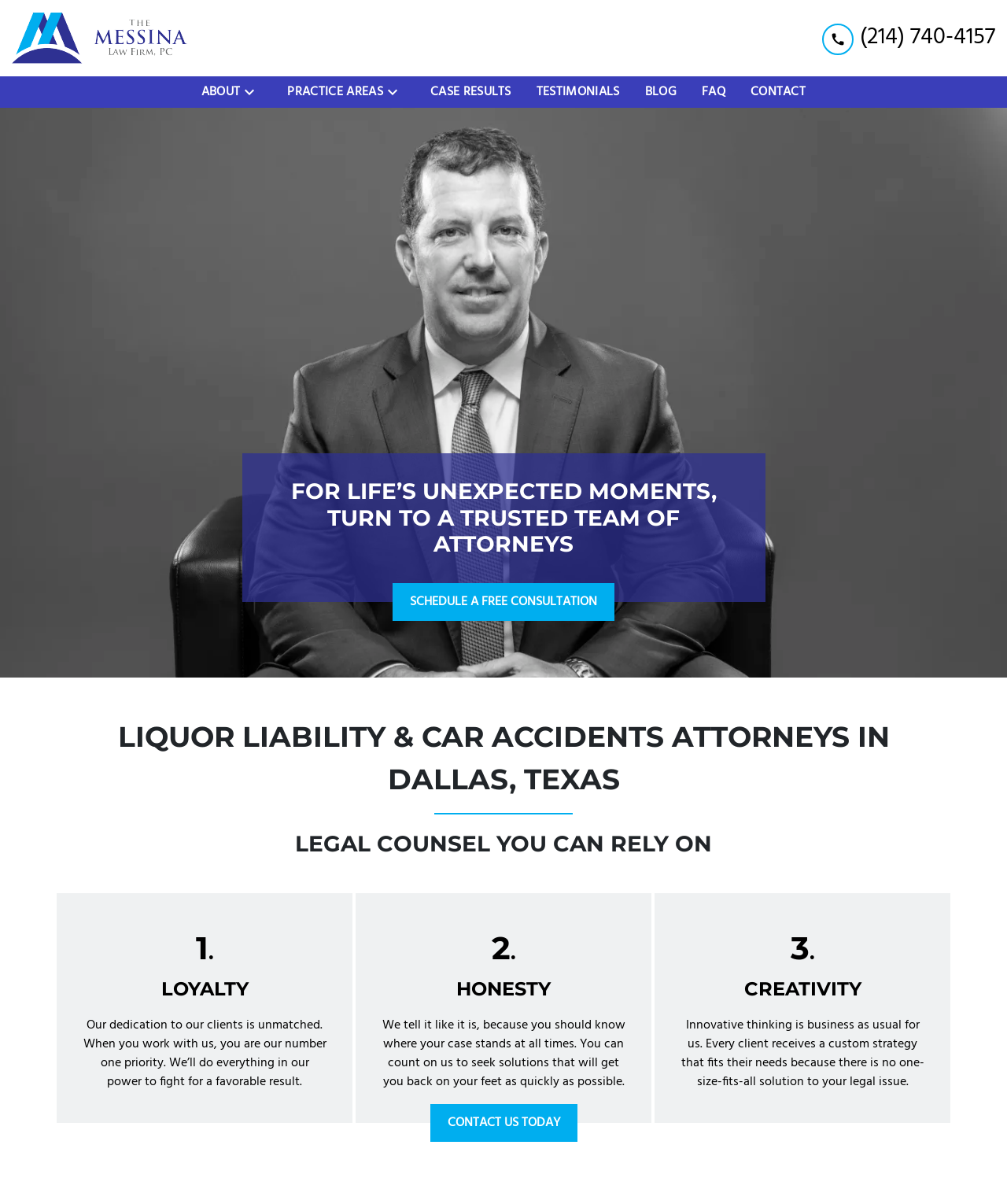Analyze the image and give a detailed response to the question:
What is the location of the law firm?

I found the answer by looking at the root element with the text 'Dallas, TX Liquor Liability & Car Accidents Attorneys | The Messina Law Firm, PC' which indicates that the law firm is located in Dallas, Texas.